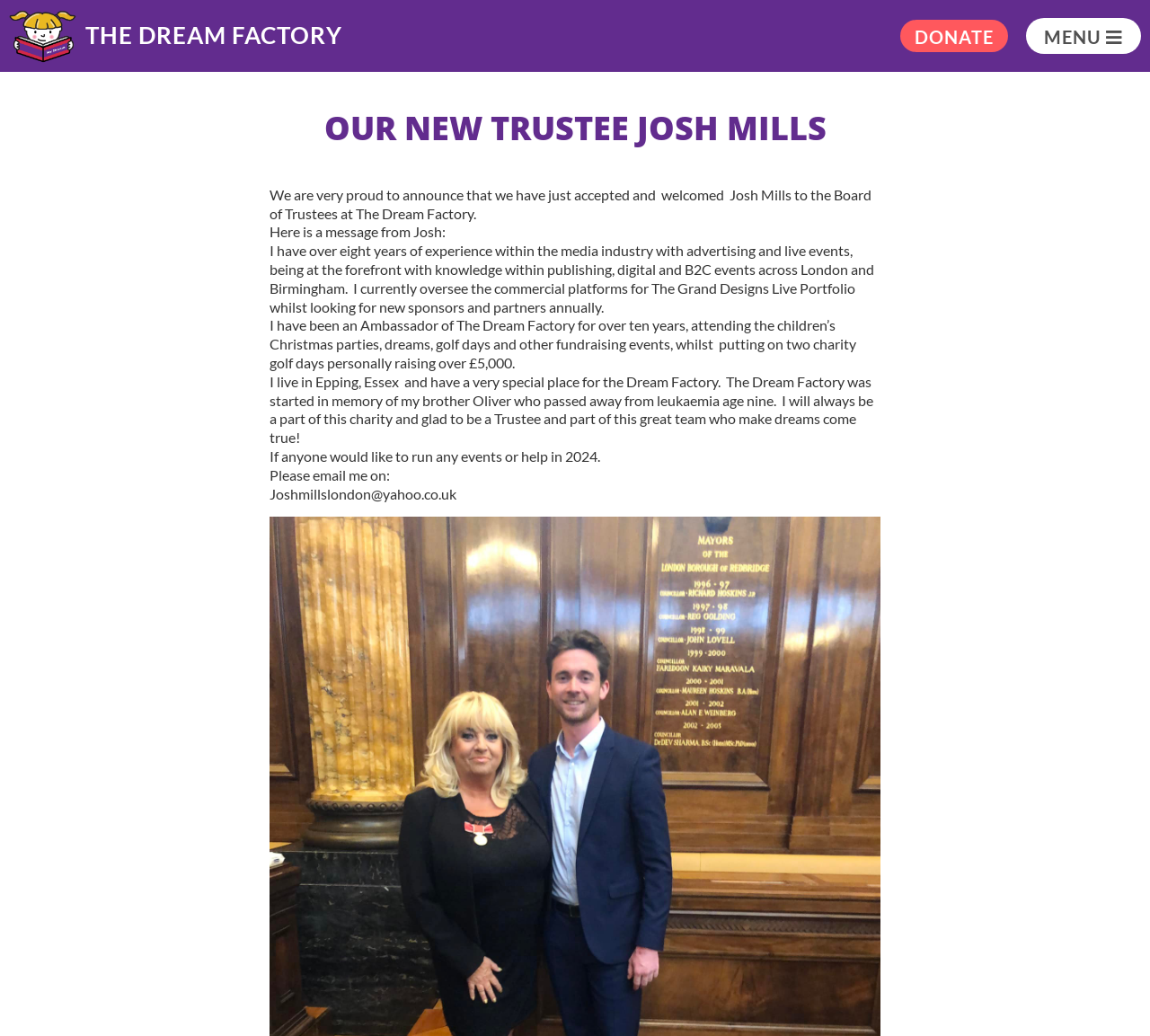How long has Josh Mills been an Ambassador of The Dream Factory?
Please answer the question as detailed as possible based on the image.

According to the webpage, Josh Mills has been an Ambassador of The Dream Factory for over ten years, attending the children’s Christmas parties, dreams, golf days and other fundraising events.